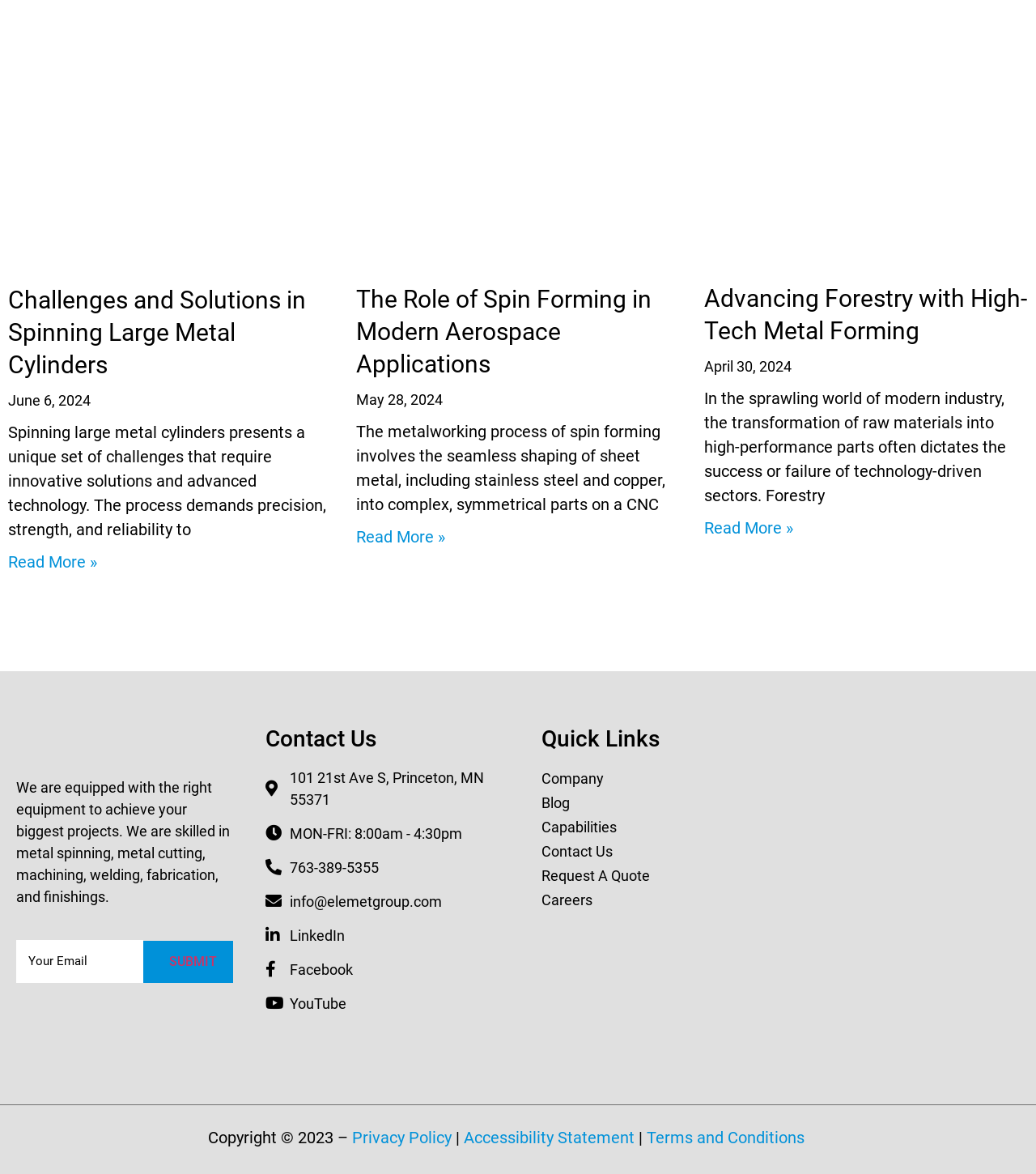Determine the bounding box for the UI element as described: "Tut". The coordinates should be represented as four float numbers between 0 and 1, formatted as [left, top, right, bottom].

None